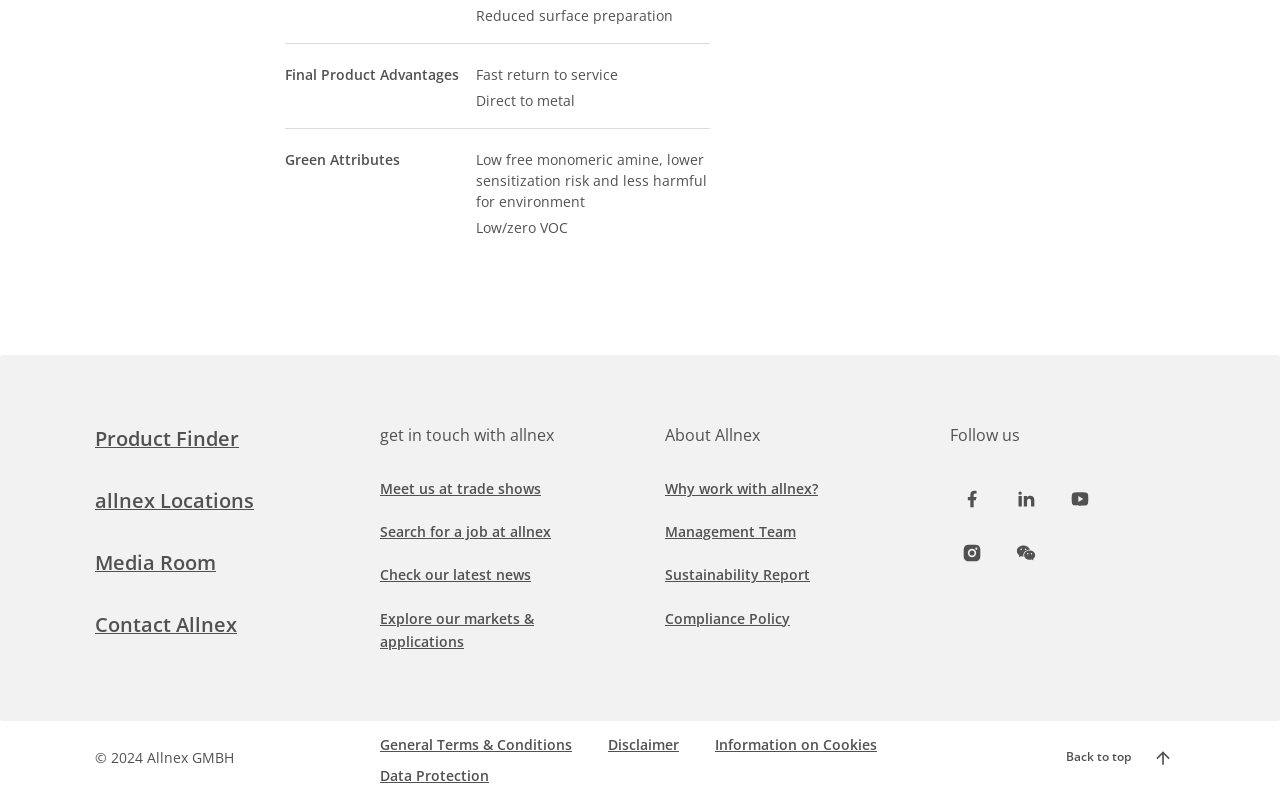Predict the bounding box of the UI element based on this description: "Information on Cookies".

[0.559, 0.924, 0.685, 0.948]